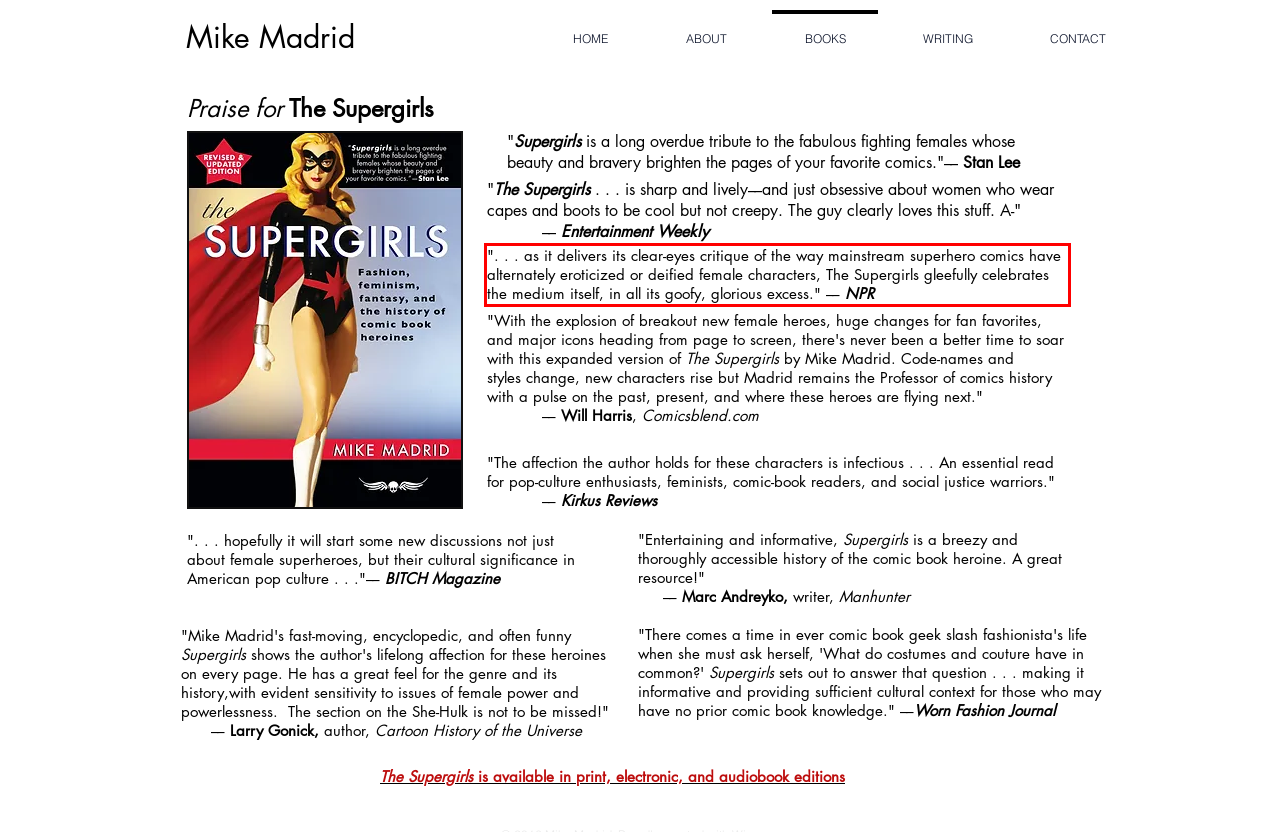Examine the screenshot of the webpage, locate the red bounding box, and perform OCR to extract the text contained within it.

". . . as it delivers its clear-eyes critique of the way mainstream superhero comics have alternately eroticized or deified female characters, The Supergirls gleefully celebrates the medium itself, in all its goofy, glorious excess." –– NPR